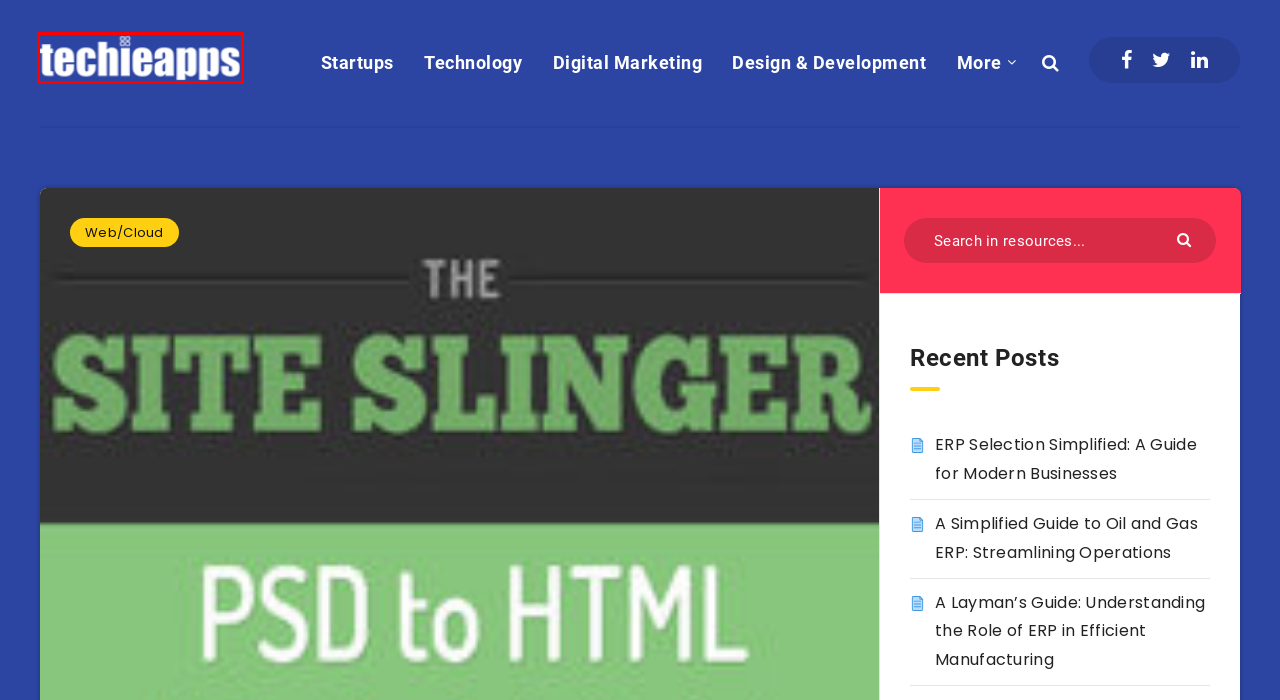You have a screenshot of a webpage with a red bounding box around an element. Identify the webpage description that best fits the new page that appears after clicking the selected element in the red bounding box. Here are the candidates:
A. Design & Development Archives - Techieapps
B. A Layman's Guide: Understanding the Role of ERP in Efficient Manufacturing - Techieapps
C. Techieapps - Startups, Business, Technology News & Updates
D. ERP Selection Simplified: A Guide for Modern Businesses - Techieapps
E. Digital Marketing Archives - Techieapps
F. A Simplified Guide to Oil and Gas ERP: Streamlining Operations - Techieapps
G. Startups Archives - Techieapps
H. Web/Cloud Archives - Techieapps

C